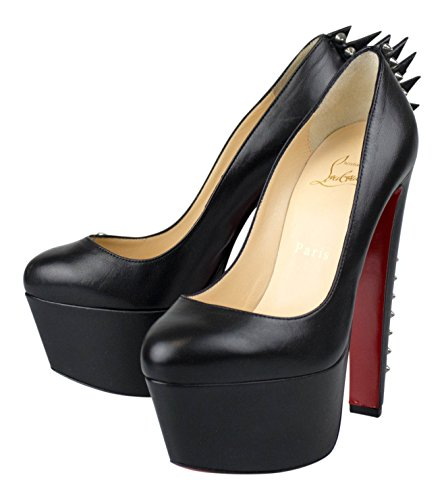What is the design feature at the back of the shoes?
Using the image as a reference, answer the question in detail.

The shoes have sharp, spiked detailing at the back, which elevates the design with an edgy flair and adds to their overall aesthetic appeal.